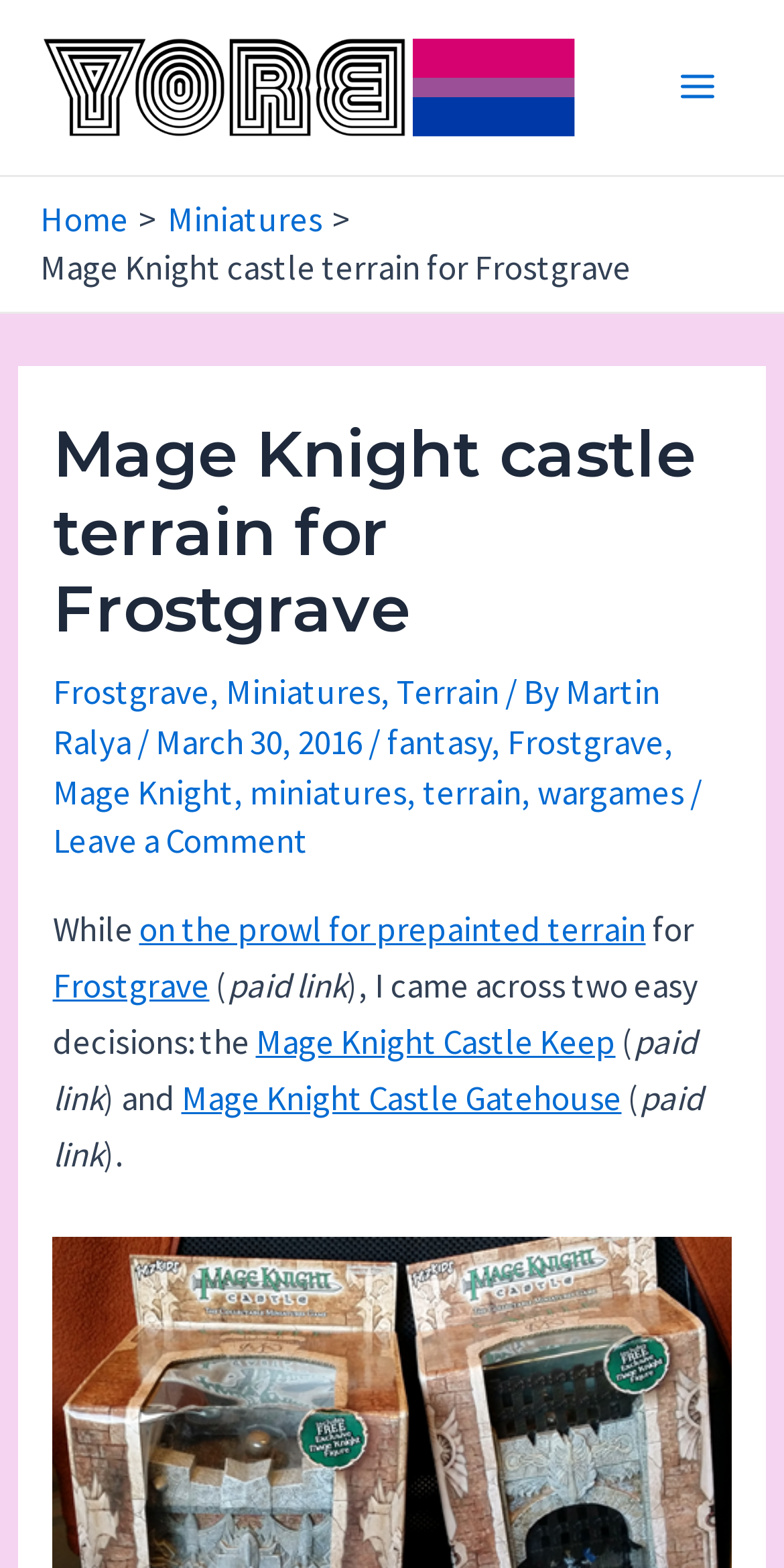Generate the text content of the main heading of the webpage.

Mage Knight castle terrain for Frostgrave